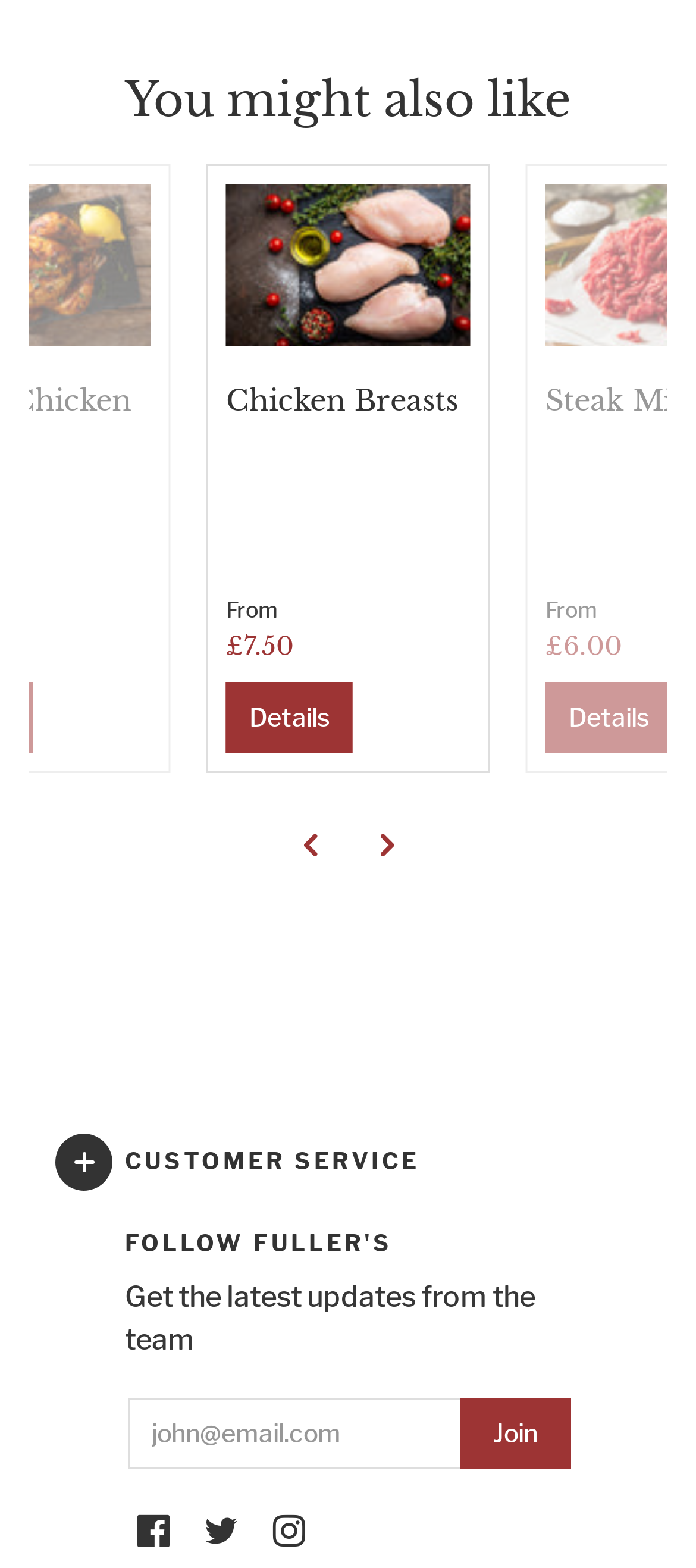What is the function of the 'Previous slide' and 'Next slide' buttons?
From the details in the image, answer the question comprehensively.

I inferred the function of the 'Previous slide' and 'Next slide' buttons by looking at their location and design, which suggests that they are for navigating through a slideshow or a carousel of products or content.